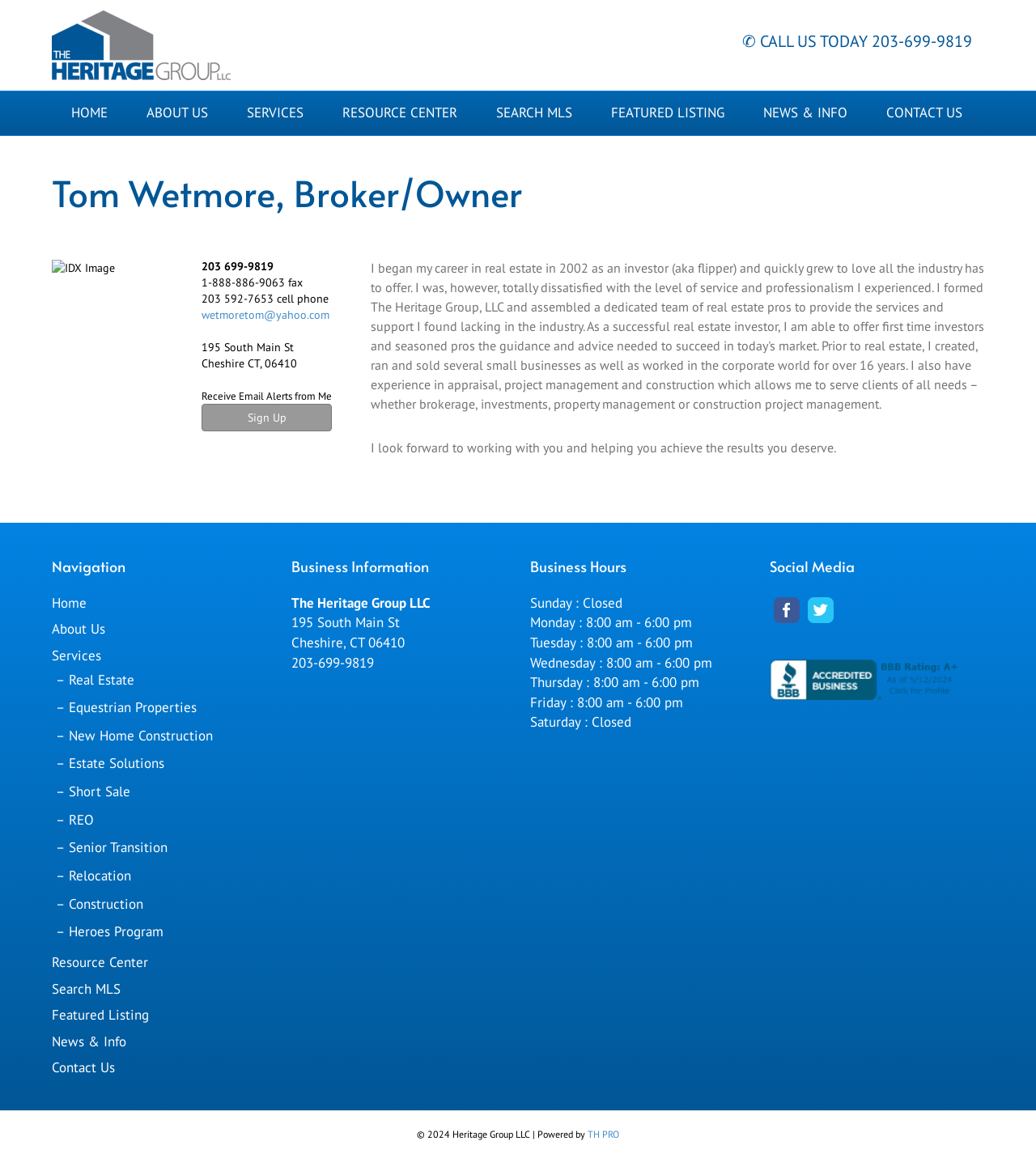What is the main heading of this webpage? Please extract and provide it.

Tom Wetmore, Broker/Owner